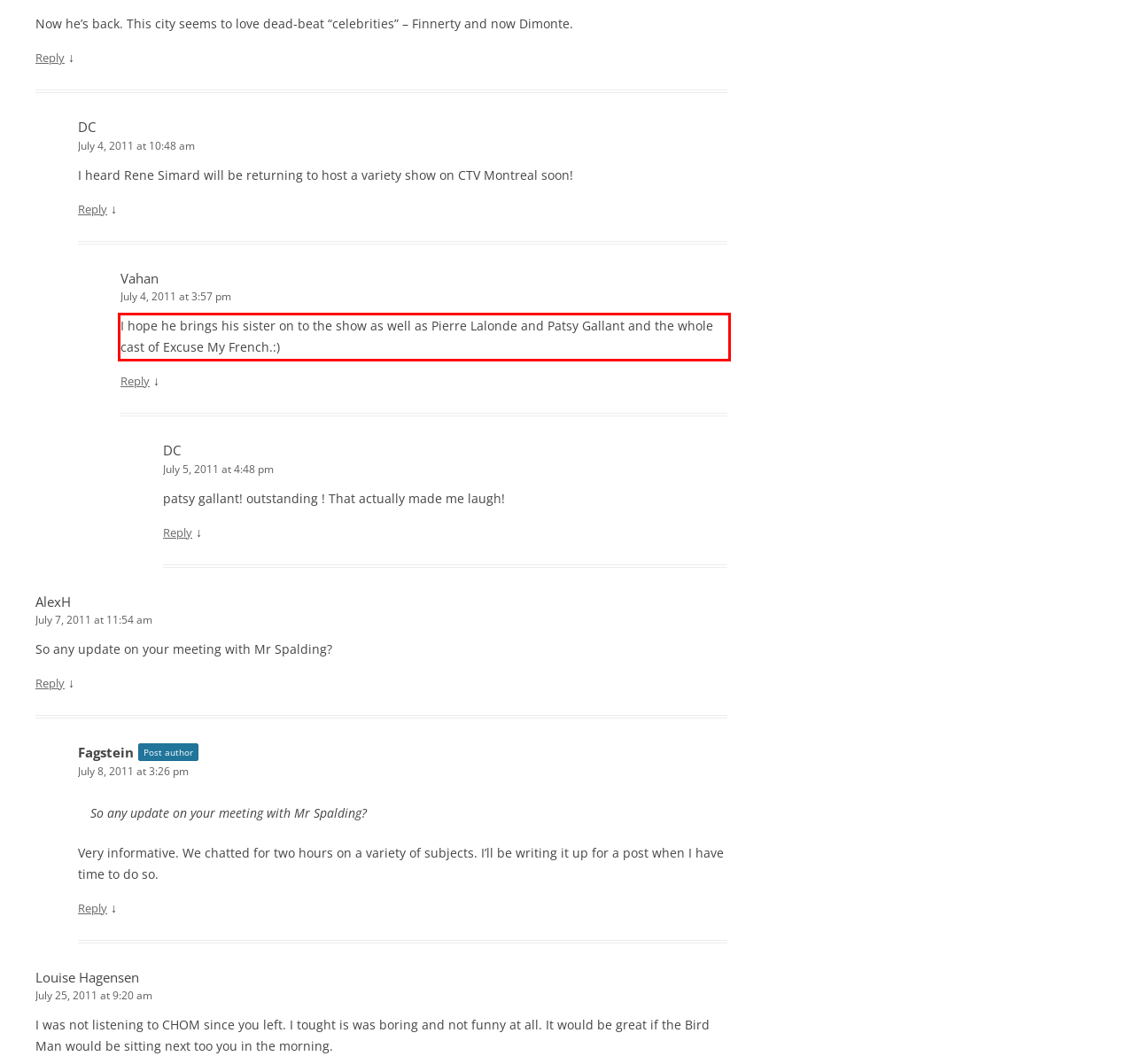With the provided screenshot of a webpage, locate the red bounding box and perform OCR to extract the text content inside it.

I hope he brings his sister on to the show as well as Pierre Lalonde and Patsy Gallant and the whole cast of Excuse My French.:)